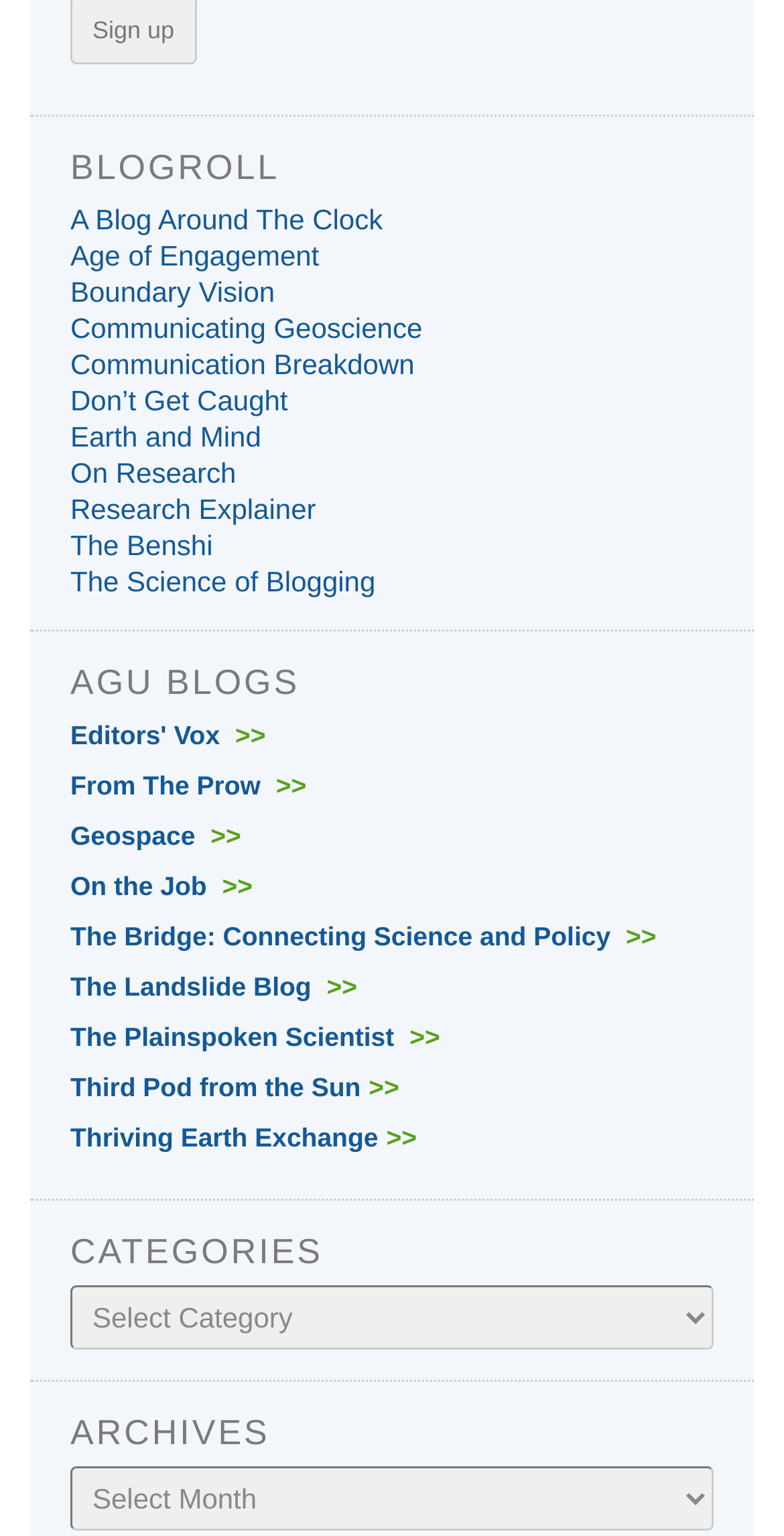What is the name of the last blog in the 'AGU BLOGS' section?
Please give a detailed and elaborate answer to the question.

I looked at the 'AGU BLOGS' section and found the last link, which has the text 'Thriving Earth Exchange>>'. This is the name of the last blog in the section.